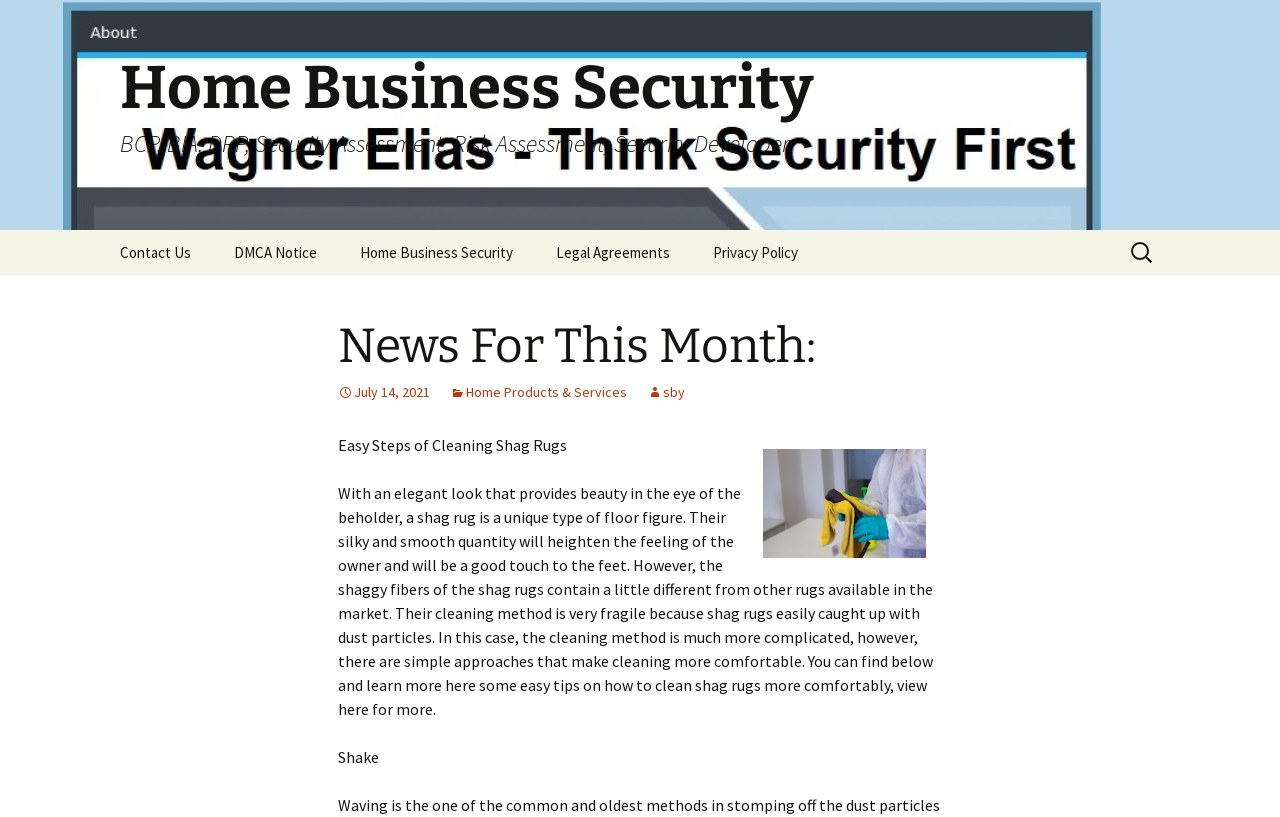Identify the bounding box coordinates of the clickable section necessary to follow the following instruction: "Read about Easy Steps of Cleaning Shag Rugs". The coordinates should be presented as four float numbers from 0 to 1, i.e., [left, top, right, bottom].

[0.264, 0.533, 0.443, 0.557]